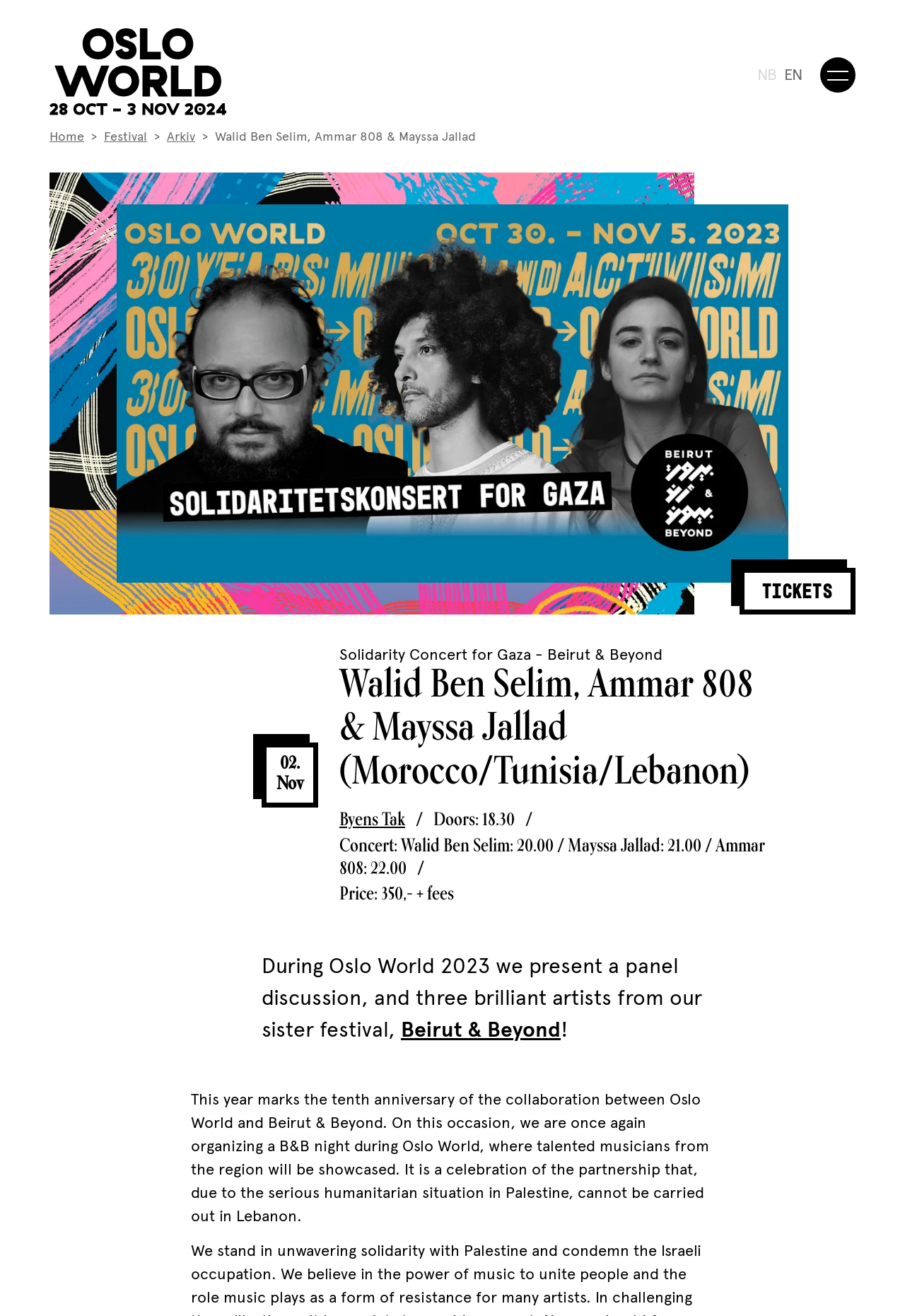Please give a one-word or short phrase response to the following question: 
What is the name of the sister festival?

Beirut & Beyond